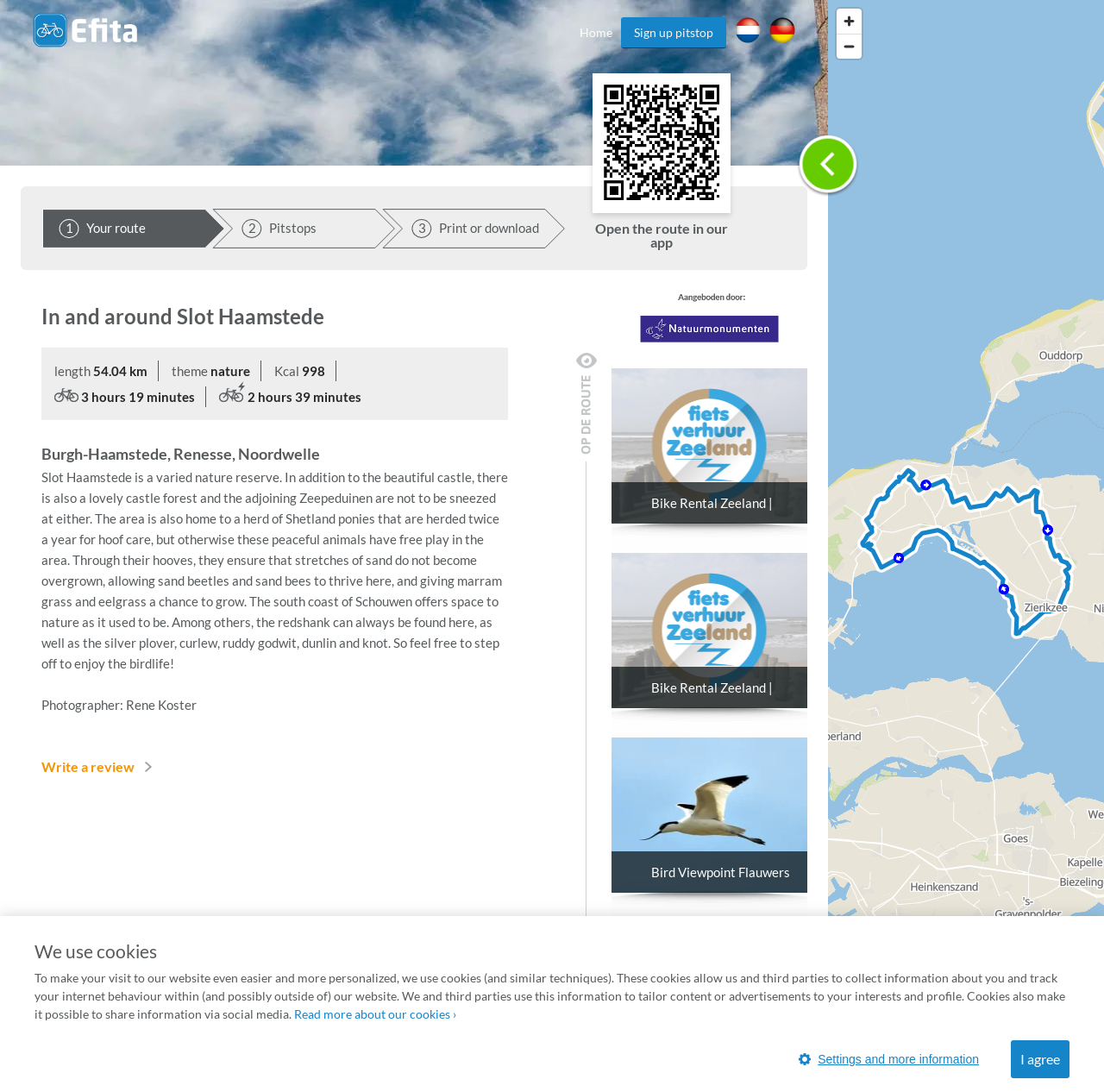Carefully examine the image and provide an in-depth answer to the question: What type of ponies are mentioned on this webpage?

I found the answer by reading the text 'The area is also home to a herd of Shetland ponies...' which explicitly mentions the type of ponies.